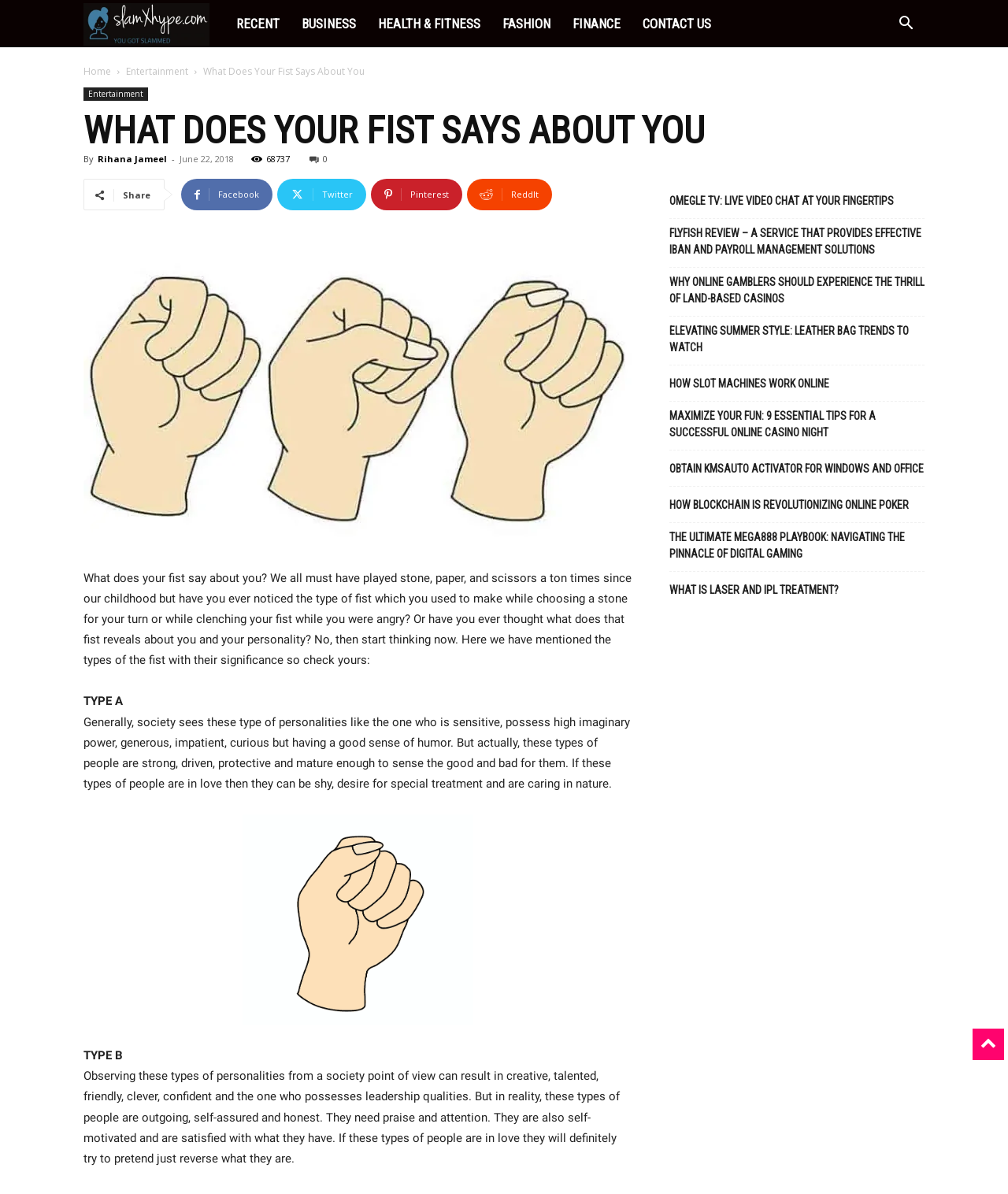Answer in one word or a short phrase: 
What is the author of the article?

Rihana Jameel